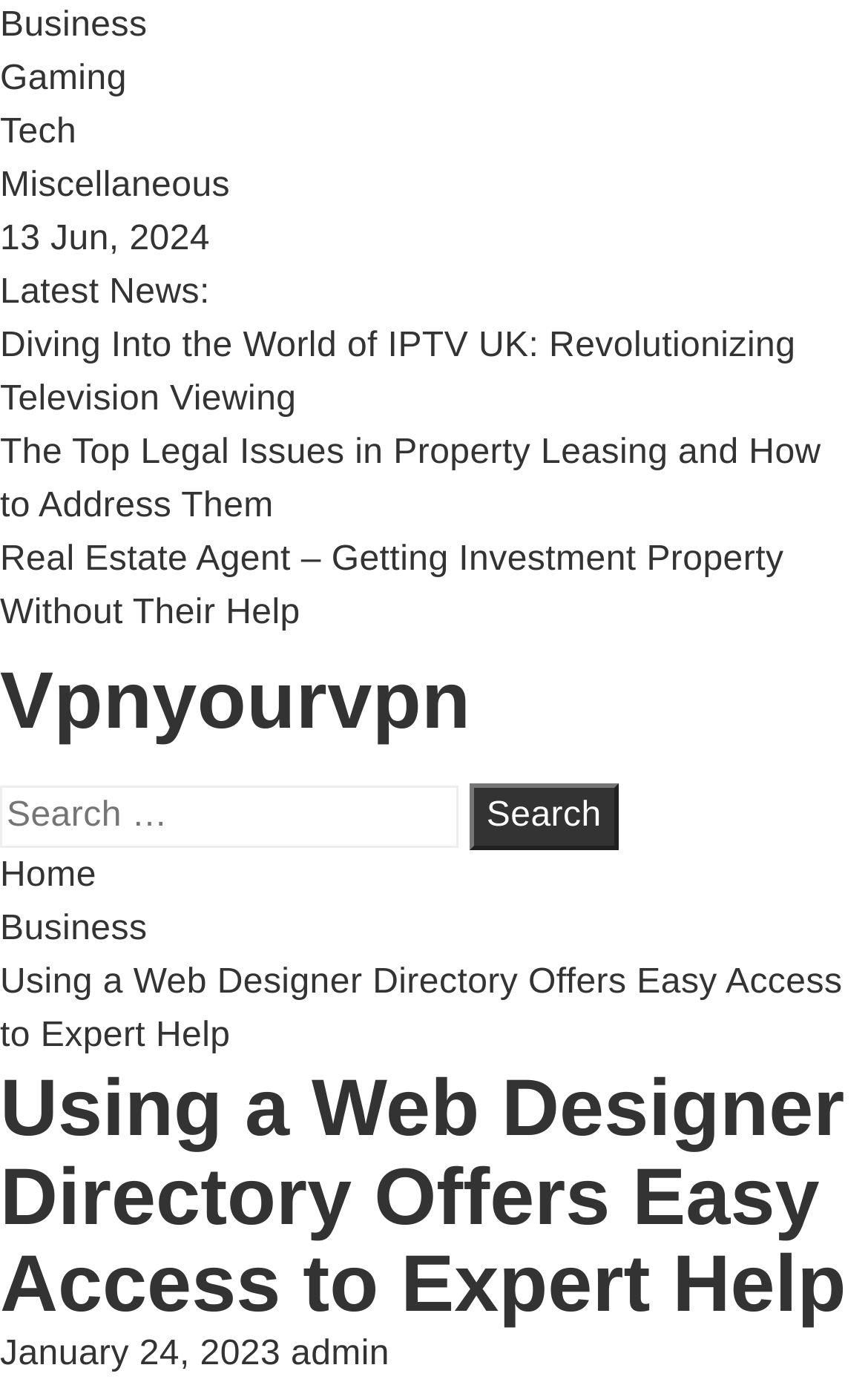Construct a comprehensive caption that outlines the webpage's structure and content.

The webpage appears to be a blog or news website, with a focus on various topics such as business, gaming, tech, and miscellaneous. At the top, there are four links: "Business", "Gaming", "Tech", and "Miscellaneous", which are likely categories or sections of the website.

Below these links, there is a date "13 Jun, 2024" followed by a heading "Latest News:". This suggests that the website features news articles or blog posts, and the date may indicate when the latest news was posted.

Under the "Latest News" heading, there are three links to news articles or blog posts: "Diving Into the World of IPTV UK: Revolutionizing Television Viewing", "The Top Legal Issues in Property Leasing and How to Address Them", and "Real Estate Agent – Getting Investment Property Without Their Help". These links are likely to news articles or blog posts related to the topics mentioned.

To the right of these links, there is a search bar with a search box and a "Search" button. This allows users to search for specific topics or keywords on the website.

Below the search bar, there is a navigation section with breadcrumbs, featuring links to "Home" and "Business". This suggests that the website has a hierarchical structure, with the current page being a sub-page under the "Business" category.

Further down, there is a heading "Using a Web Designer Directory Offers Easy Access to Expert Help", which is likely the title of the current page or article. Below this heading, there is a link to "January 24, 2023", which may indicate the date when the article was posted, and a link to "admin", which may be the author of the article.

Overall, the webpage appears to be a news or blog website with a focus on various topics, featuring news articles, search functionality, and navigation to other sections of the website.